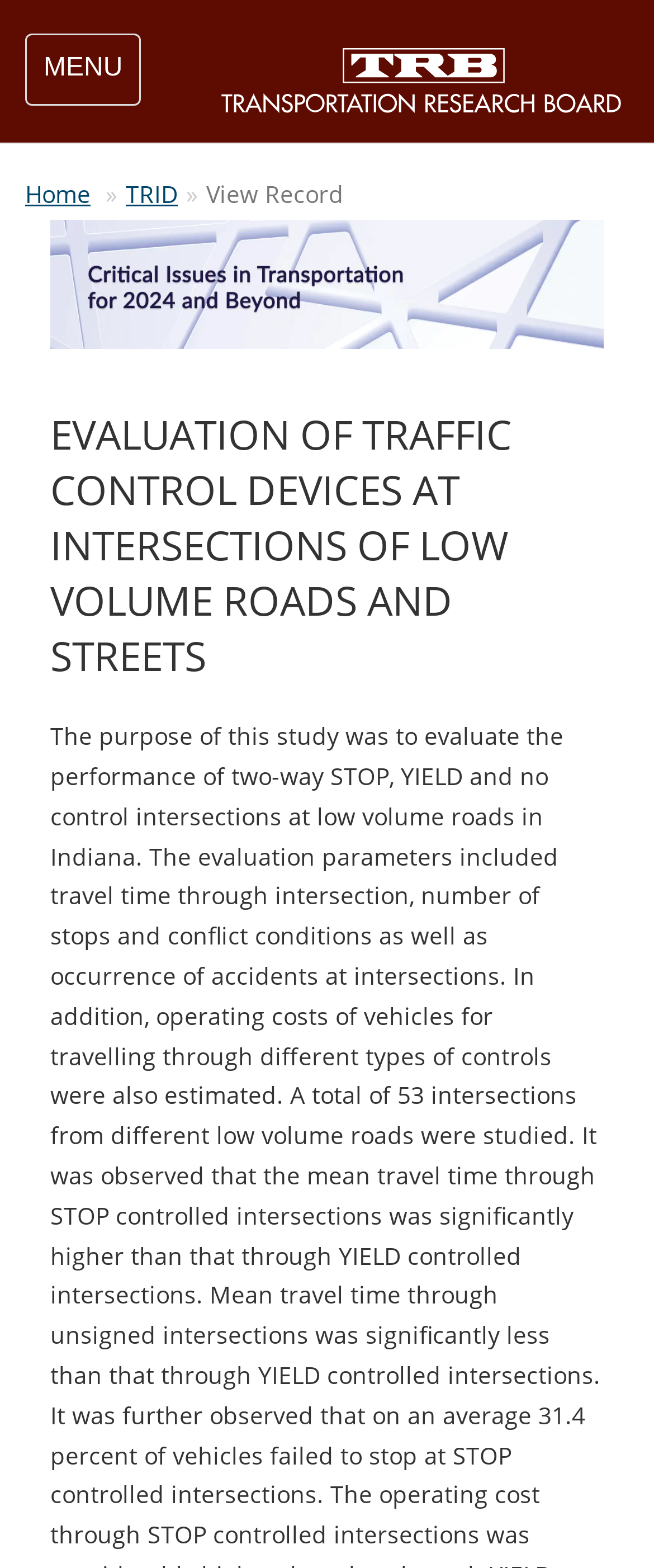How many links are in the top navigation menu? Using the information from the screenshot, answer with a single word or phrase.

7